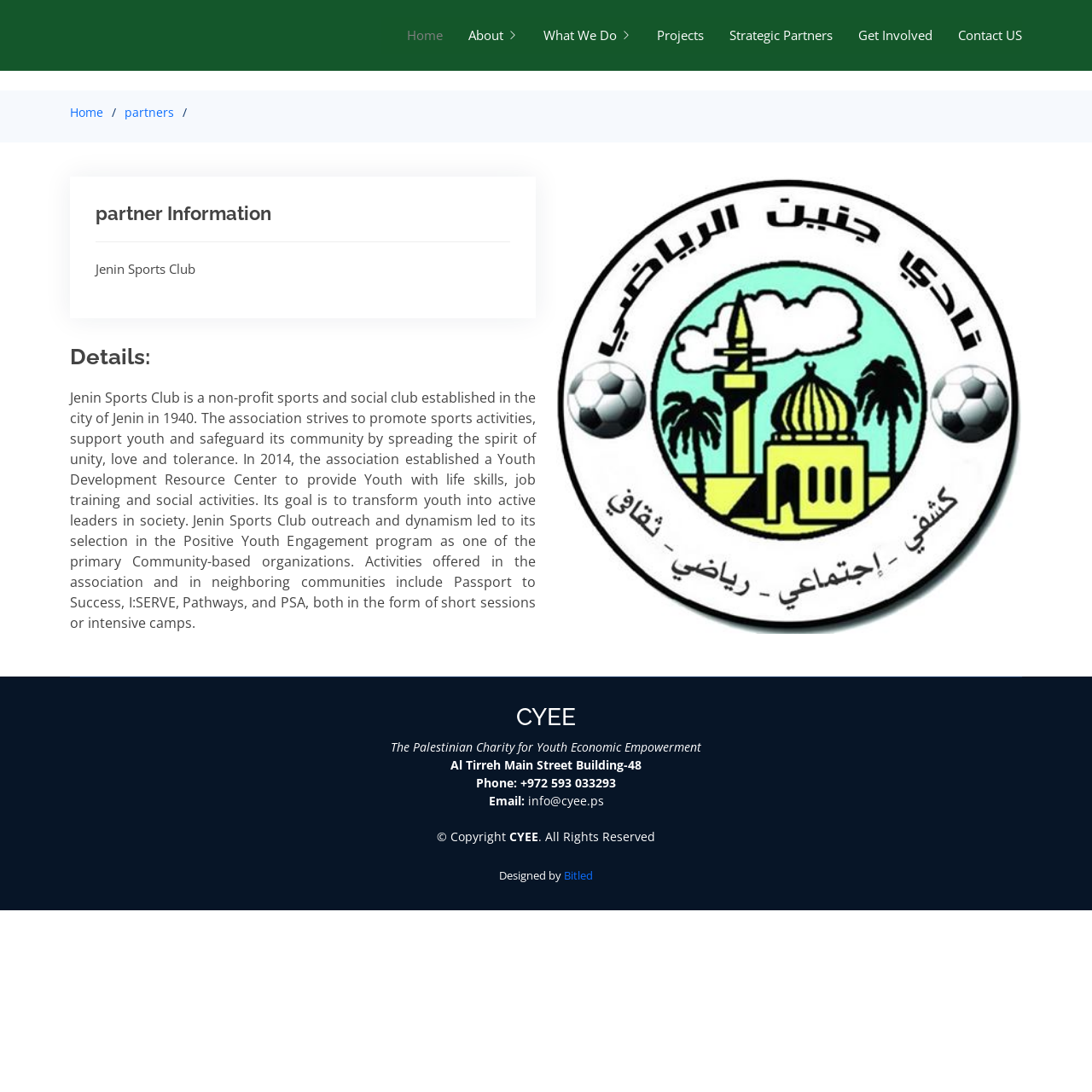Provide the bounding box coordinates in the format (top-left x, top-left y, bottom-right x, bottom-right y). All values are floating point numbers between 0 and 1. Determine the bounding box coordinate of the UI element described as: Water Softening Equipment Supplier

None